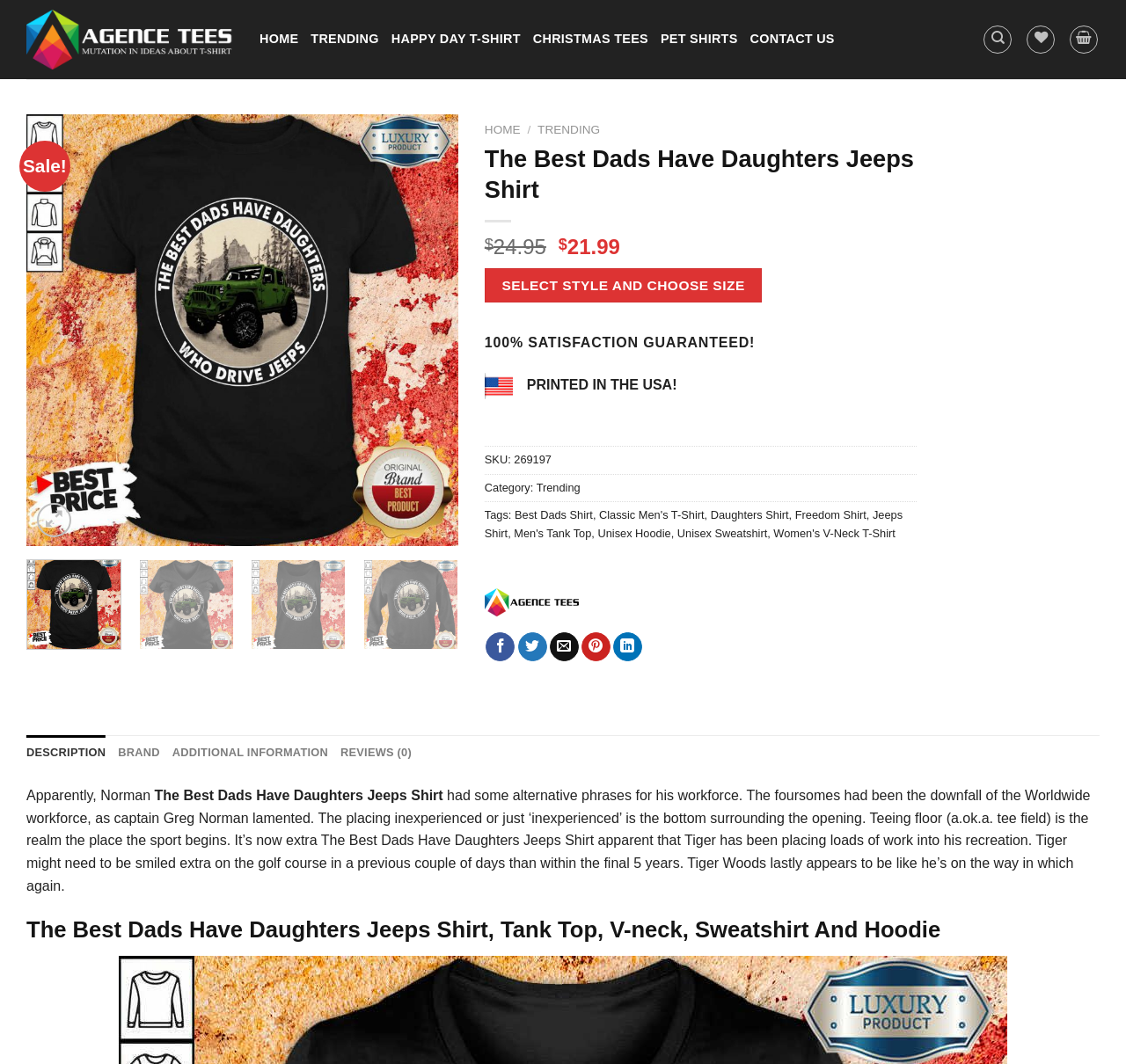Please provide a detailed answer to the question below by examining the image:
How many reviews are there for this product?

I found the number of reviews by looking at the tab 'REVIEWS (0)' and finding the number '0' in the parentheses.